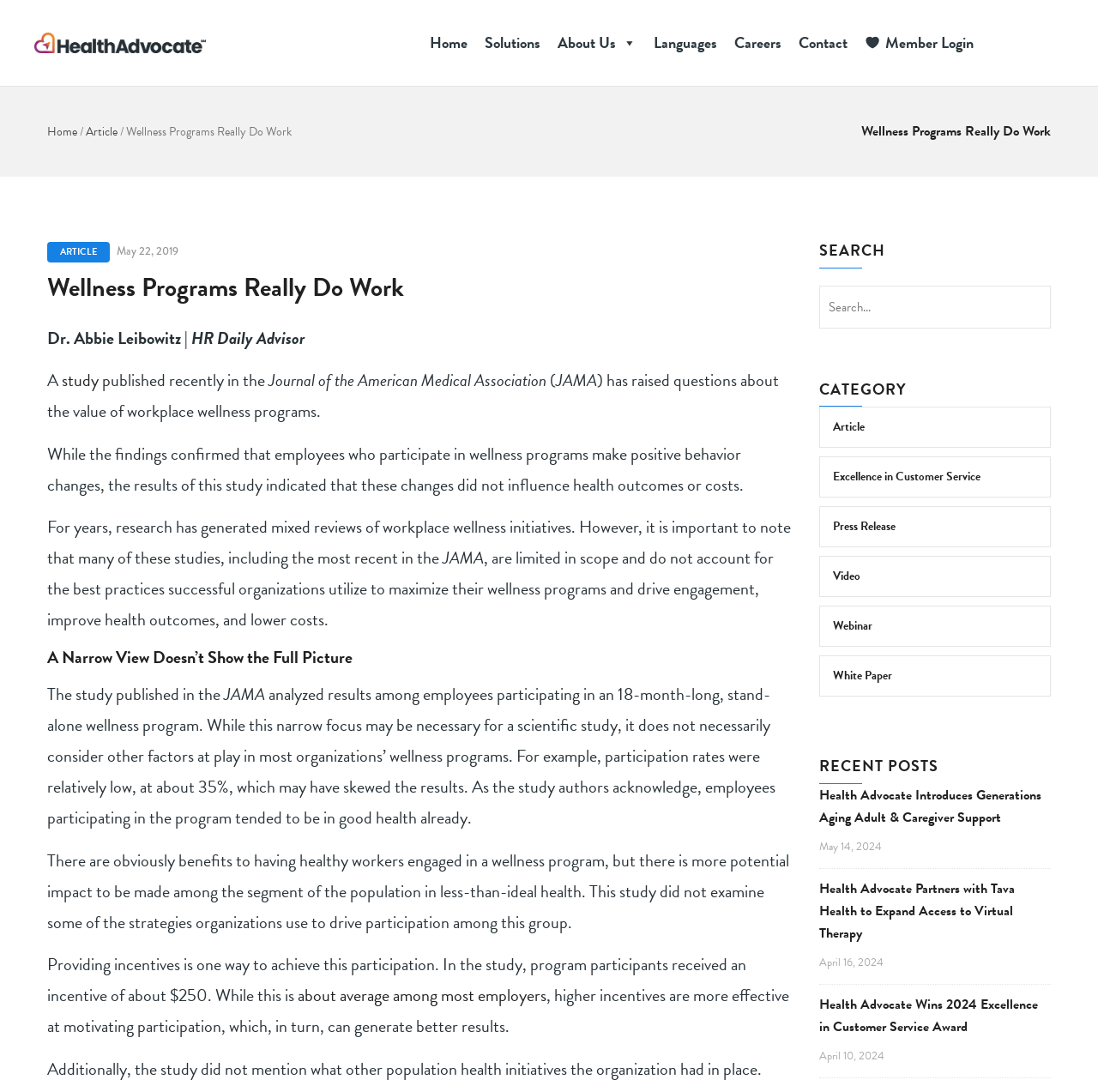Respond to the question below with a single word or phrase:
What is the topic of the article?

Wellness Programs